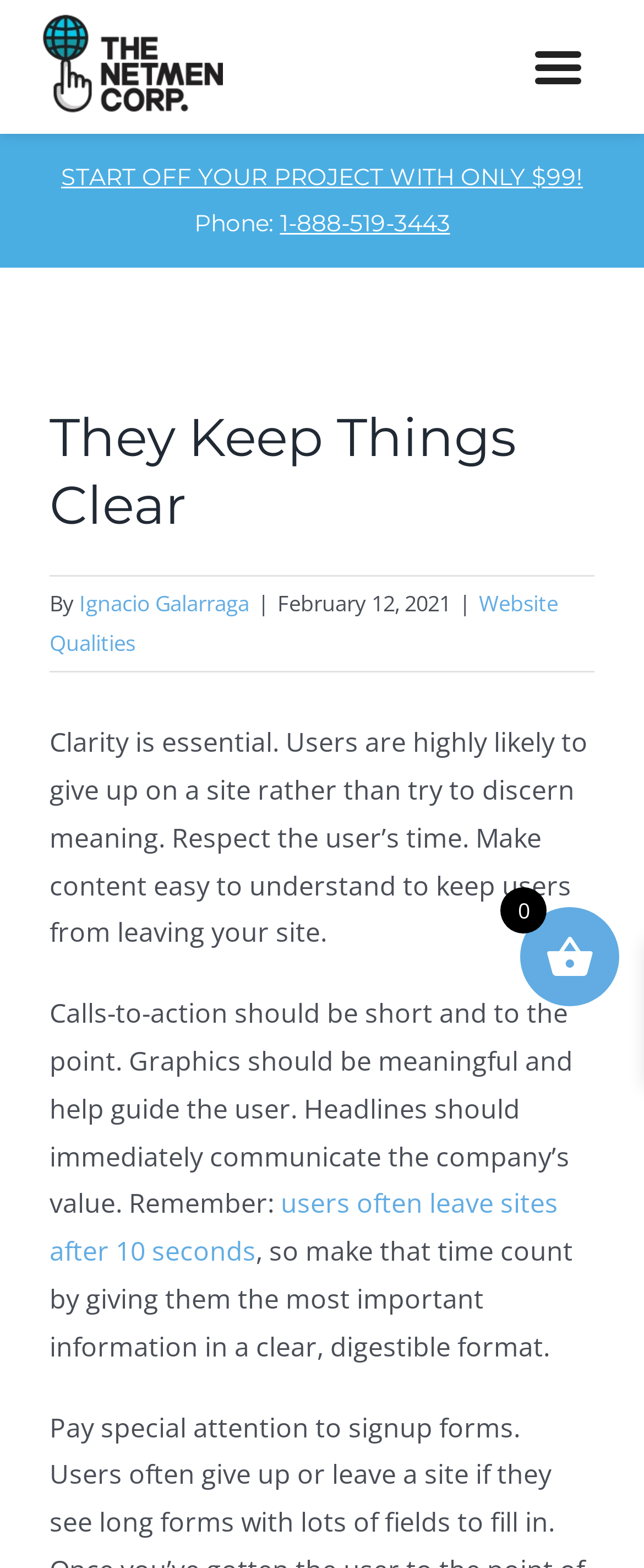Give a detailed explanation of the elements present on the webpage.

The webpage is about The NetMen Corp, with a prominent call-to-action at the top, "START OFF YOUR PROJECT WITH ONLY $99!", which takes up most of the width of the page. Below this, there is a section with contact information, including a phone number "1-888-519-3443" and a label "Phone:". 

The main content of the page is divided into two sections. The first section has a heading "They Keep Things Clear" and is followed by the author's name "Ignacio Galarraga" and the date "February 12, 2021". There is also a link to "Website Qualities" in this section. 

The second section consists of two paragraphs of text, which discuss the importance of clarity in website design. The text explains that users are likely to leave a site if it is difficult to understand, and provides guidelines for designing effective calls-to-action, graphics, and headlines. There is also a link to a statistic about users leaving sites after 10 seconds.

At the top-left corner of the page, there is a logo header menu, which contains an image and a link.